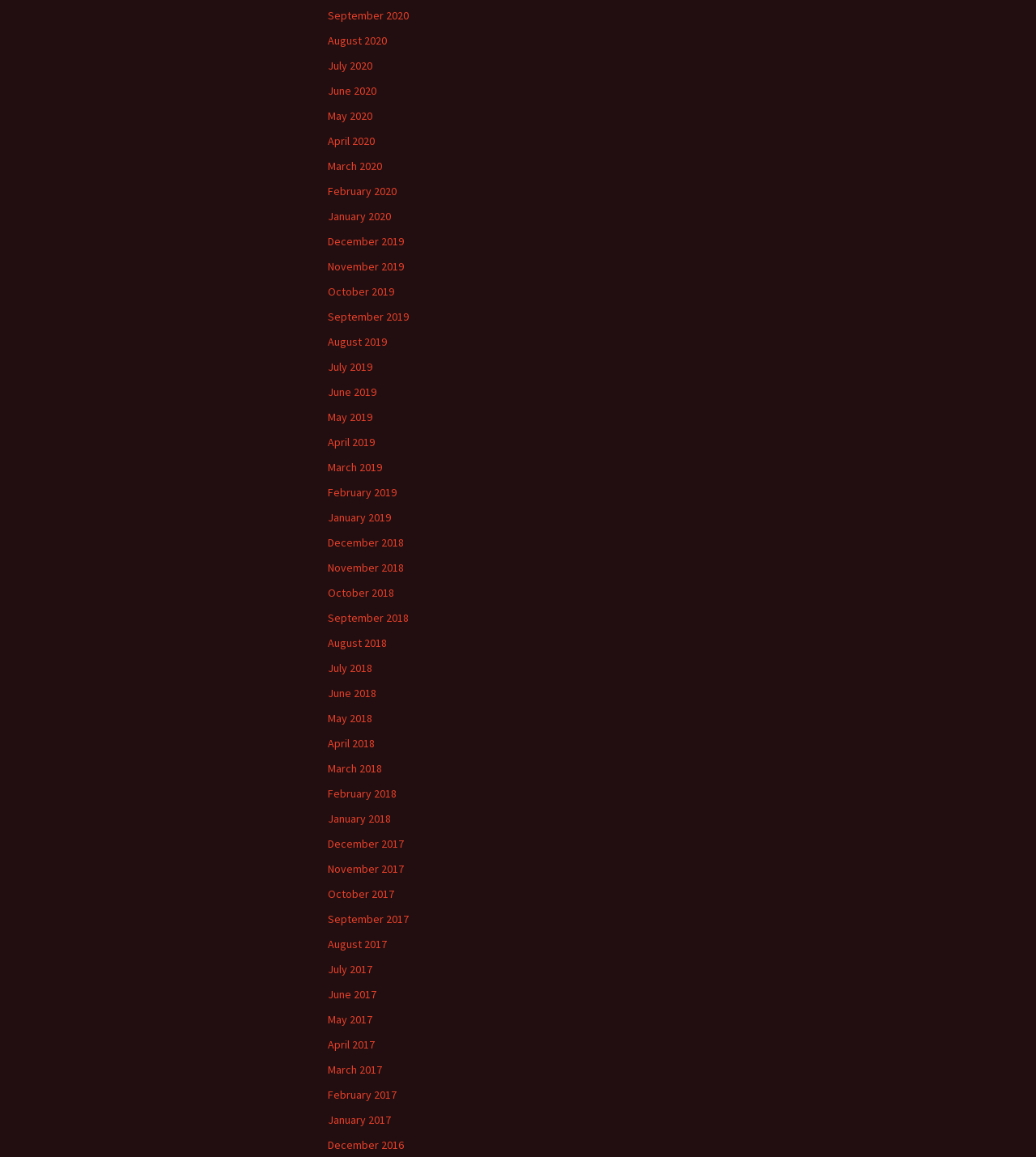Provide the bounding box coordinates of the HTML element described by the text: "August 2020".

[0.316, 0.029, 0.373, 0.041]